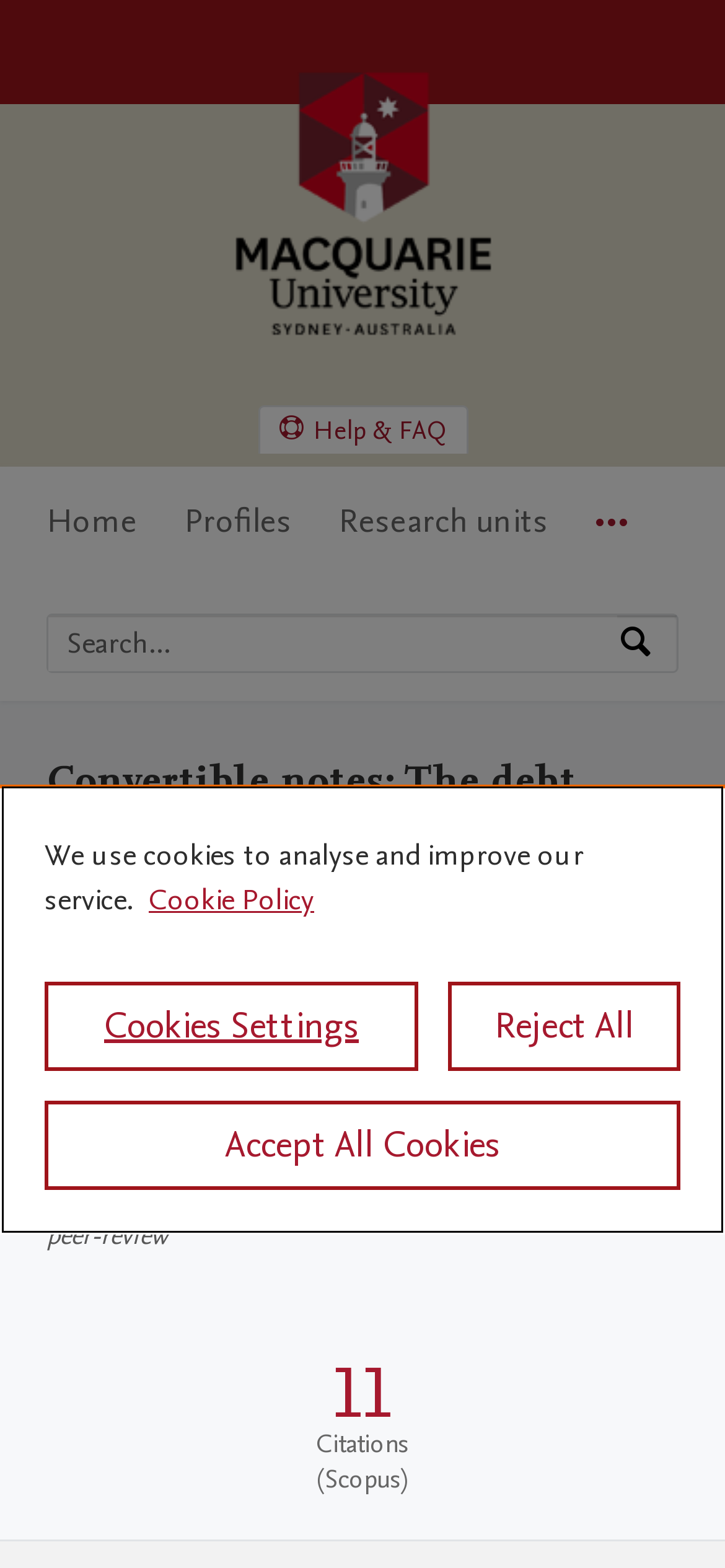Who is the corresponding author? Observe the screenshot and provide a one-word or short phrase answer.

Darren Magennis